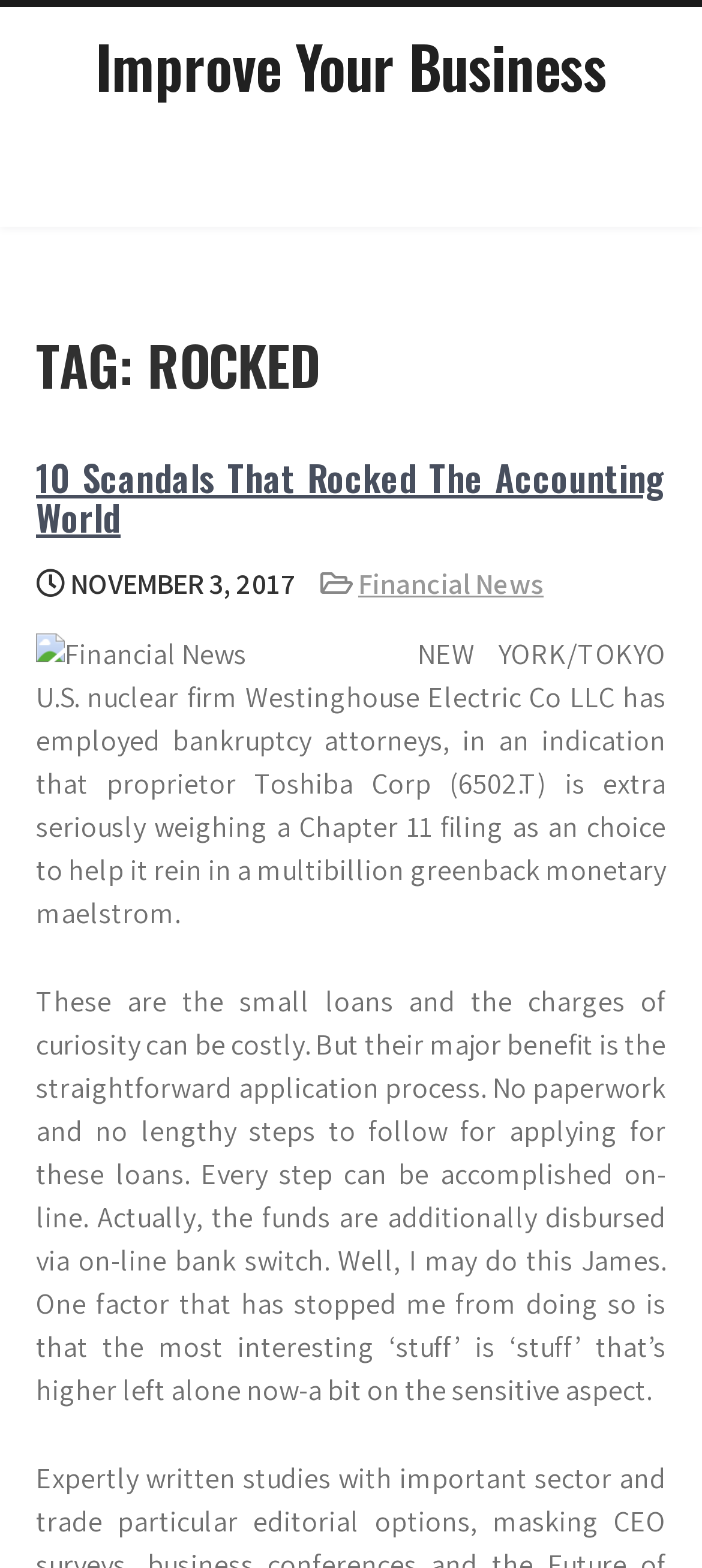Provide a one-word or one-phrase answer to the question:
What is the date of the article?

NOVEMBER 3, 2017